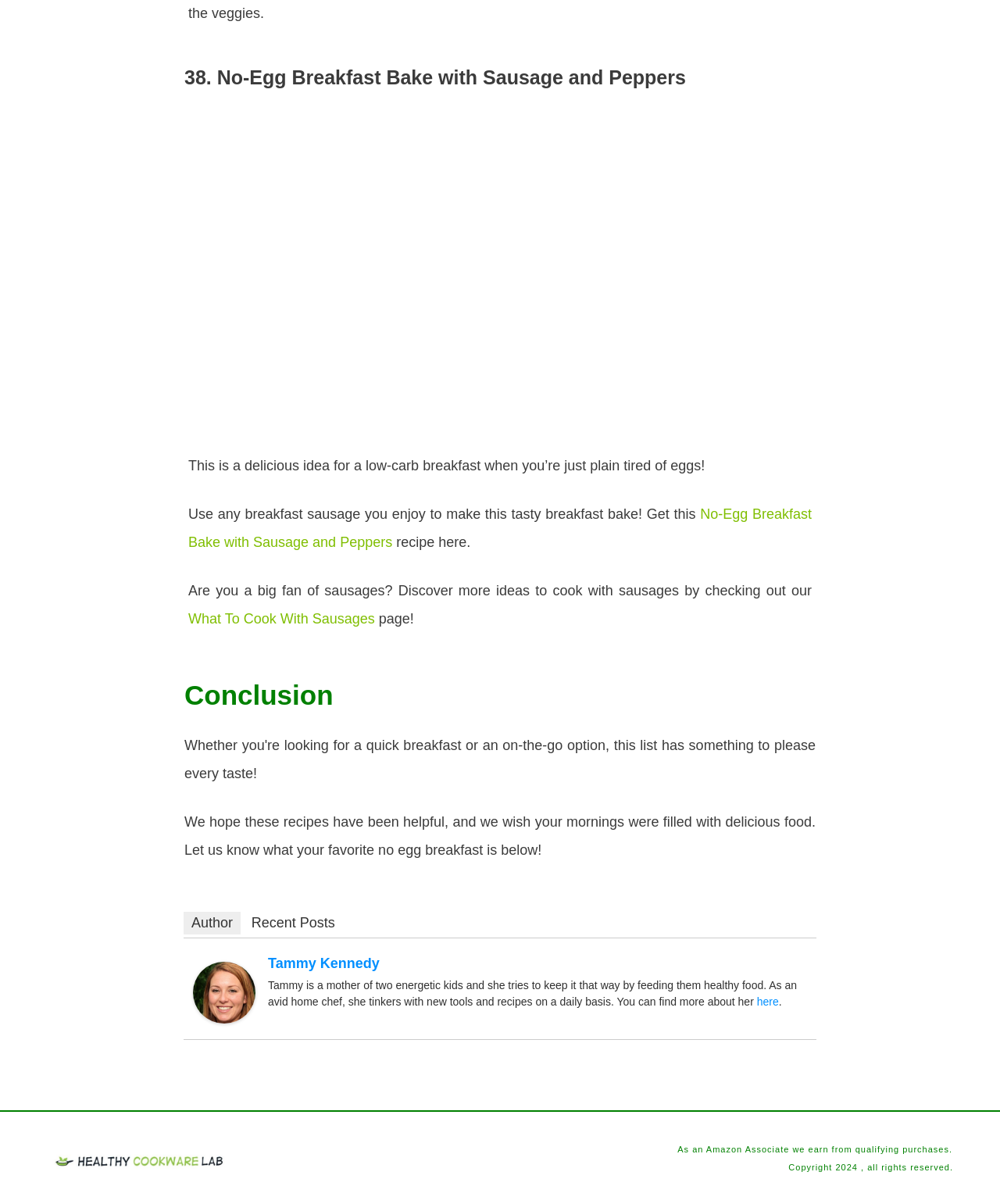Locate the bounding box coordinates of the element that should be clicked to fulfill the instruction: "Go to the site map".

None